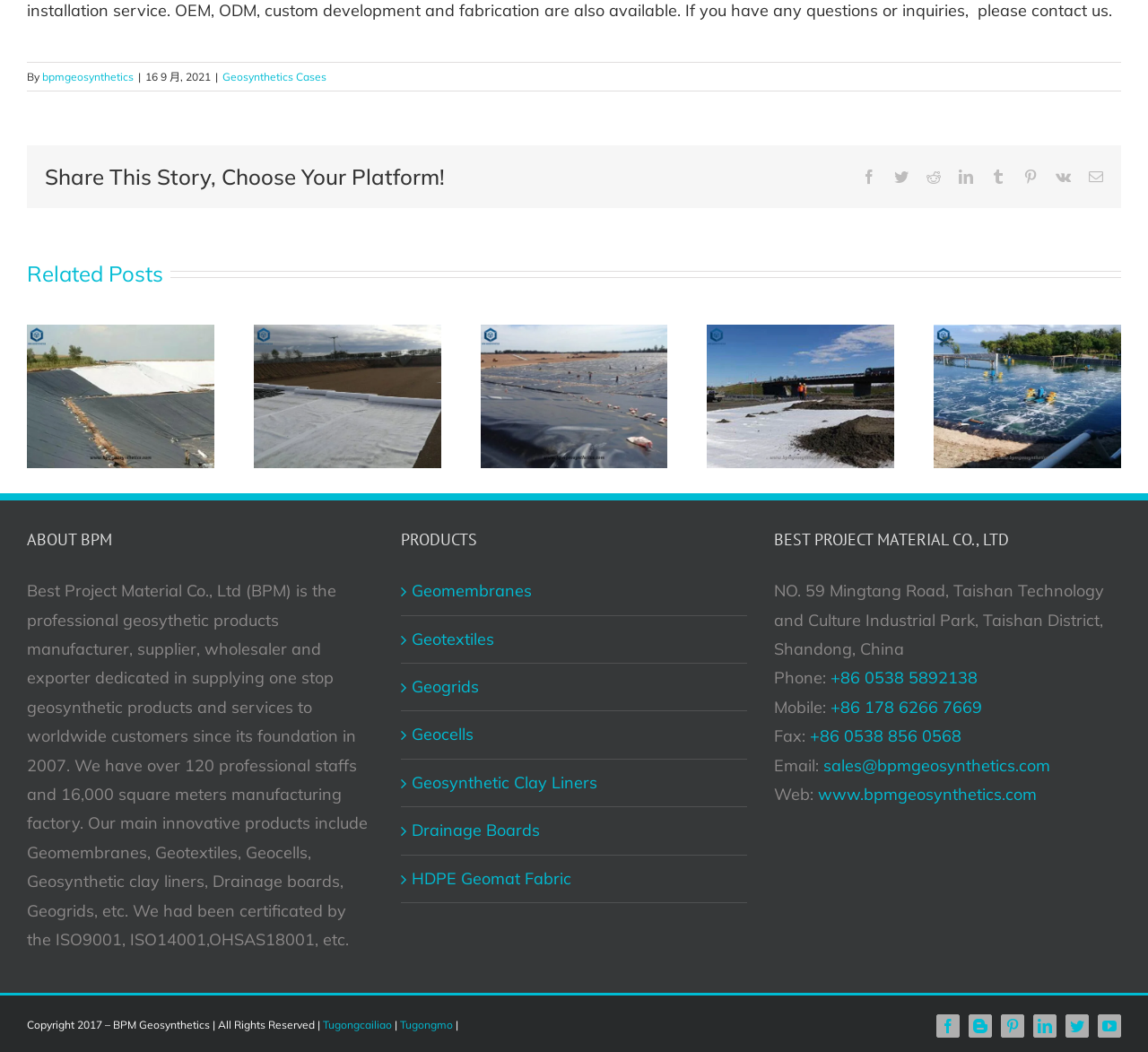What are the main products of the company?
Answer the question based on the image using a single word or a brief phrase.

Geomembranes, Geotextiles, Geocells, etc.